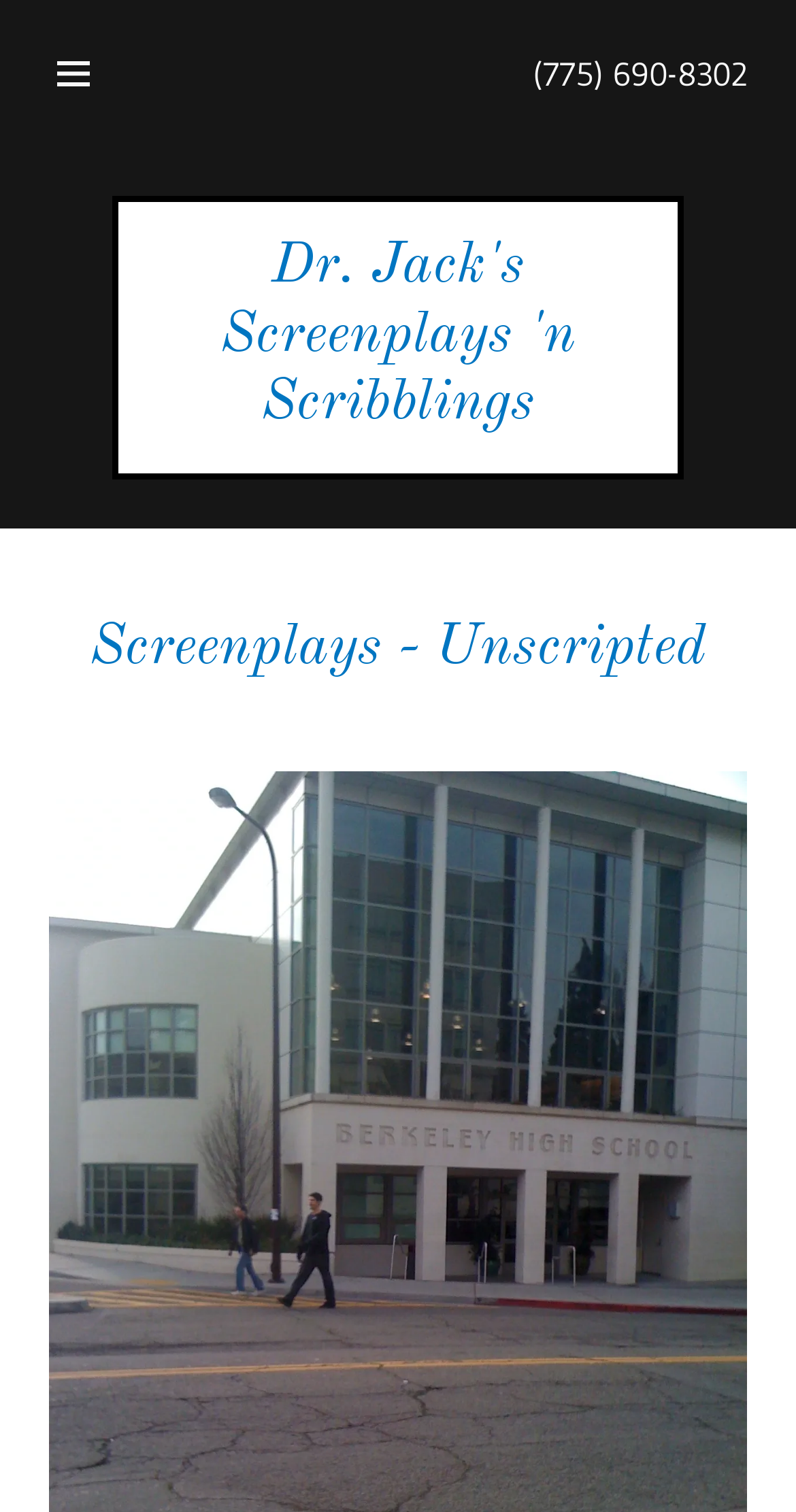Determine the bounding box coordinates of the clickable element necessary to fulfill the instruction: "Click the hamburger site navigation icon". Provide the coordinates as four float numbers within the 0 to 1 range, i.e., [left, top, right, bottom].

[0.062, 0.032, 0.123, 0.065]